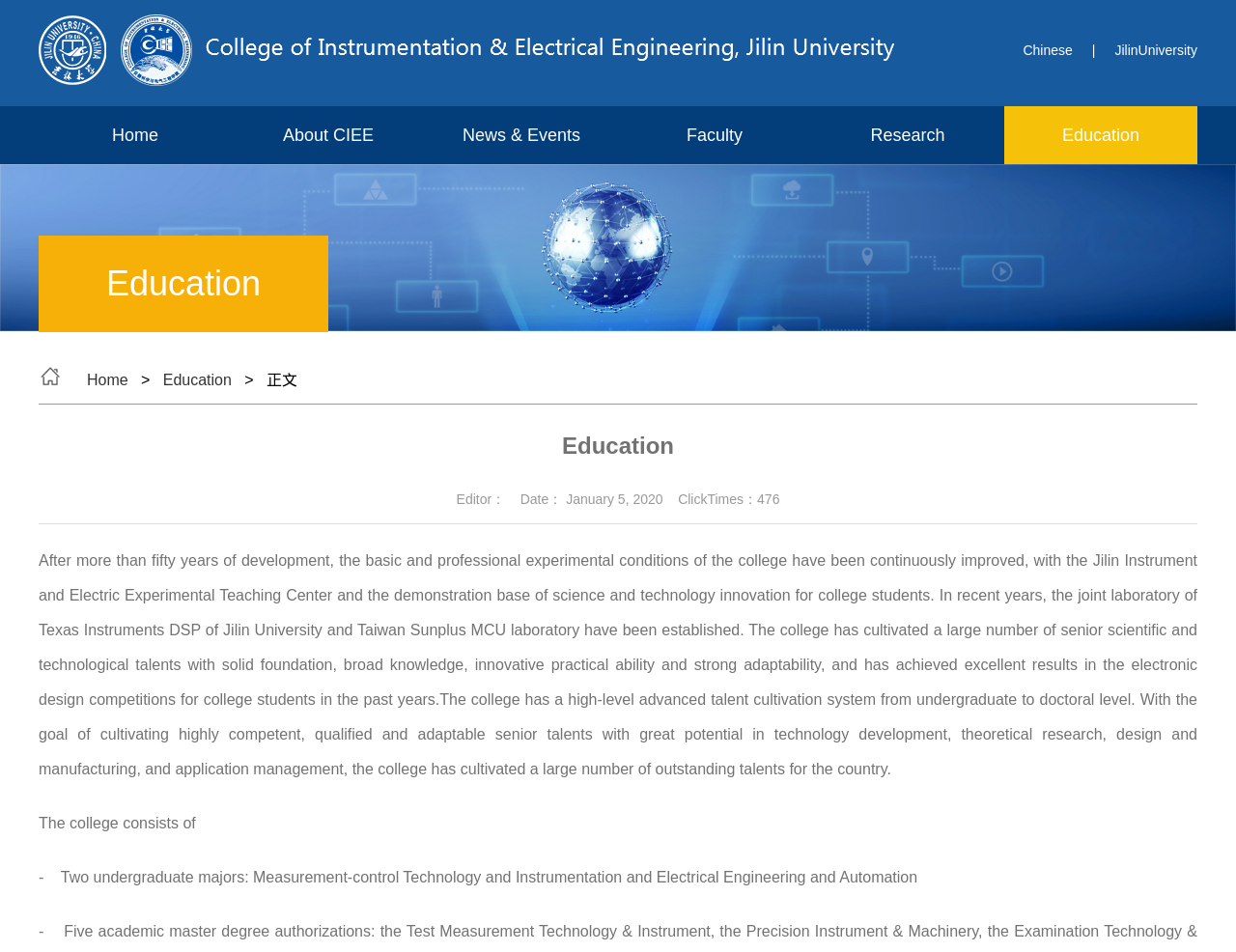Locate the bounding box coordinates of the item that should be clicked to fulfill the instruction: "Learn about Faculty".

[0.5, 0.112, 0.656, 0.172]